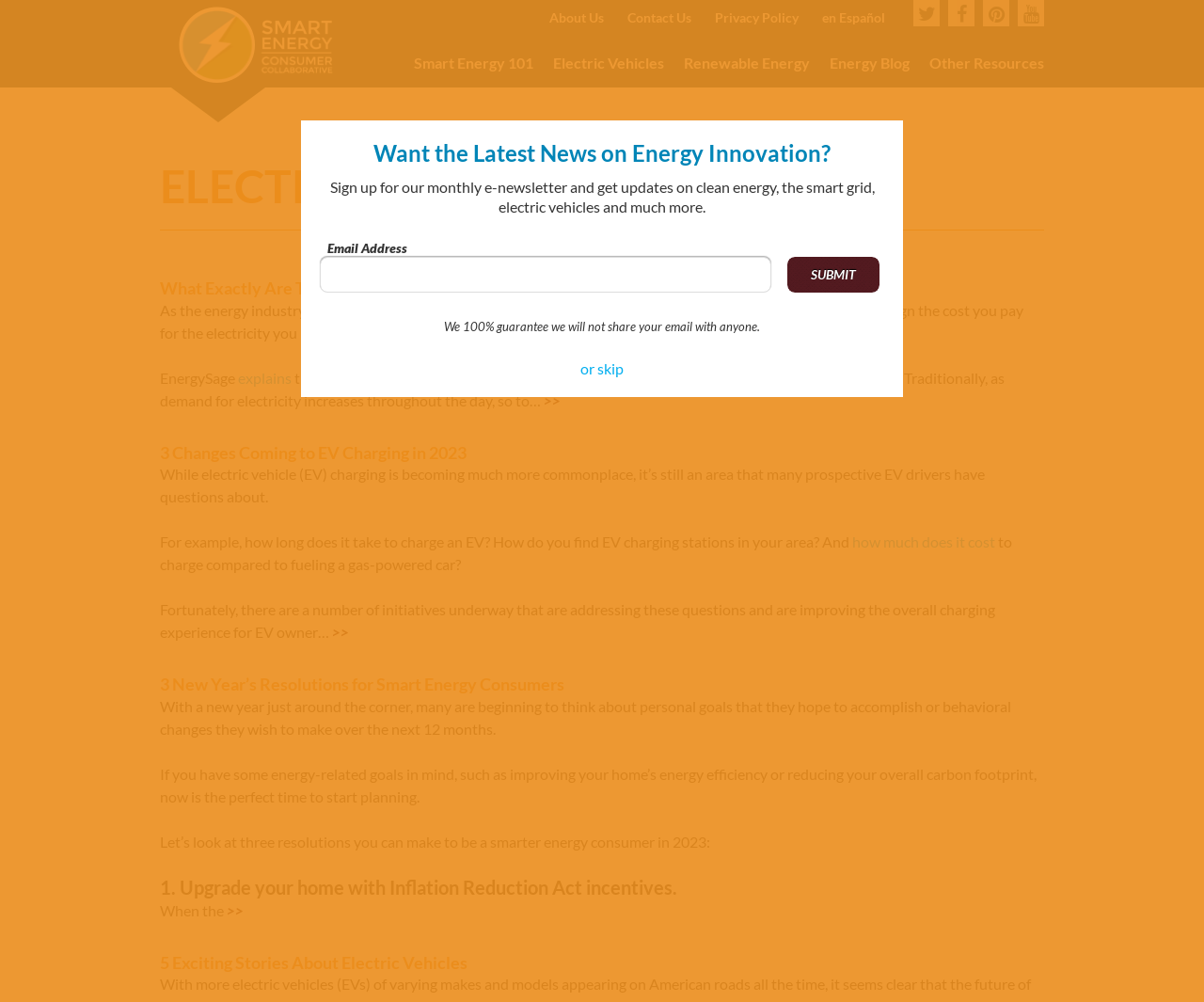Show the bounding box coordinates for the element that needs to be clicked to execute the following instruction: "Visit the About Us page". Provide the coordinates in the form of four float numbers between 0 and 1, i.e., [left, top, right, bottom].

[0.456, 0.007, 0.502, 0.029]